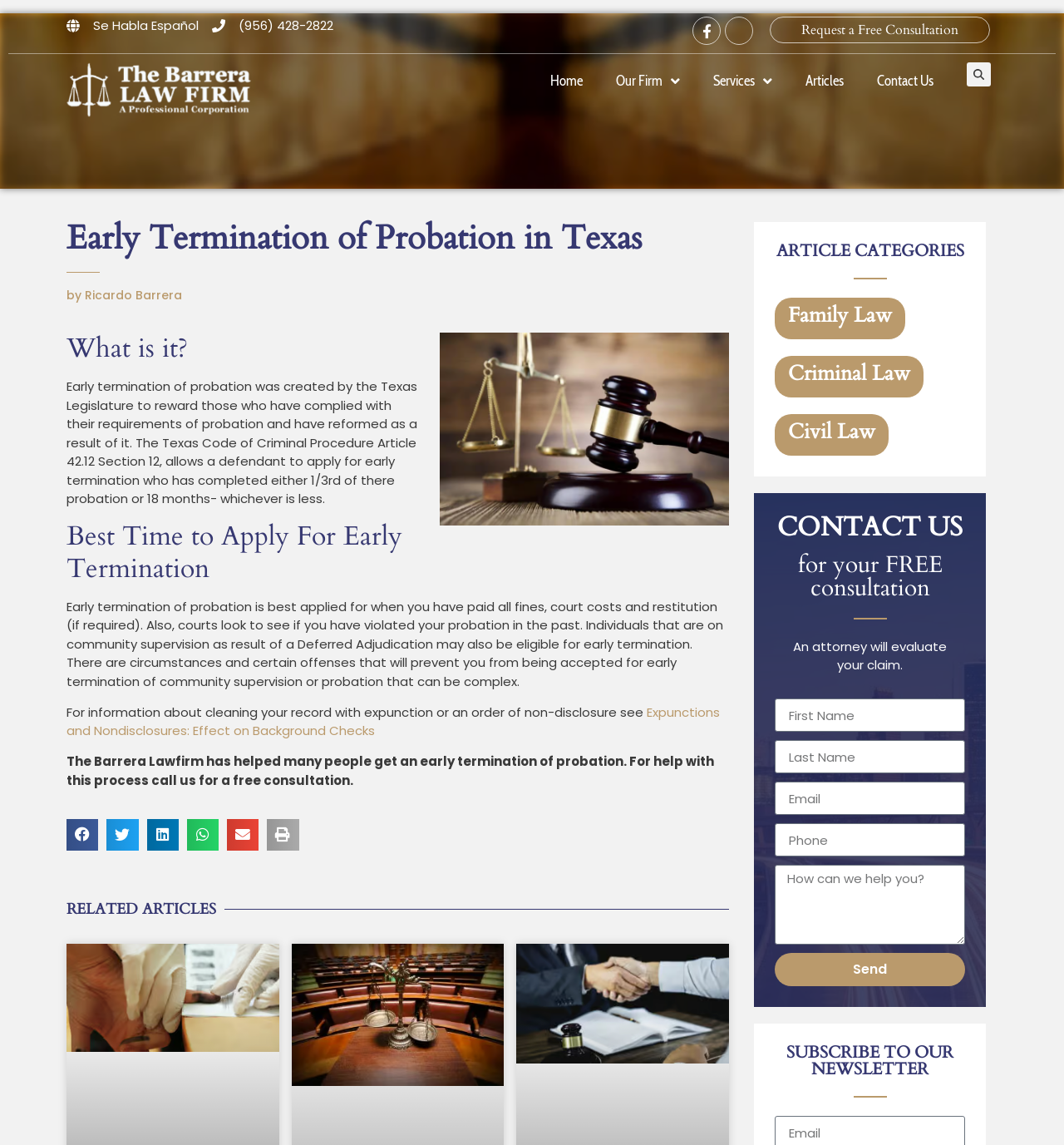What is the purpose of early termination of probation?
Provide an in-depth and detailed answer to the question.

I found the answer by reading the StaticText element with the text 'Early termination of probation was created by the Texas Legislature to reward those who have complied with their requirements of probation and have reformed as a result of it.' This text explains the purpose of early termination of probation.